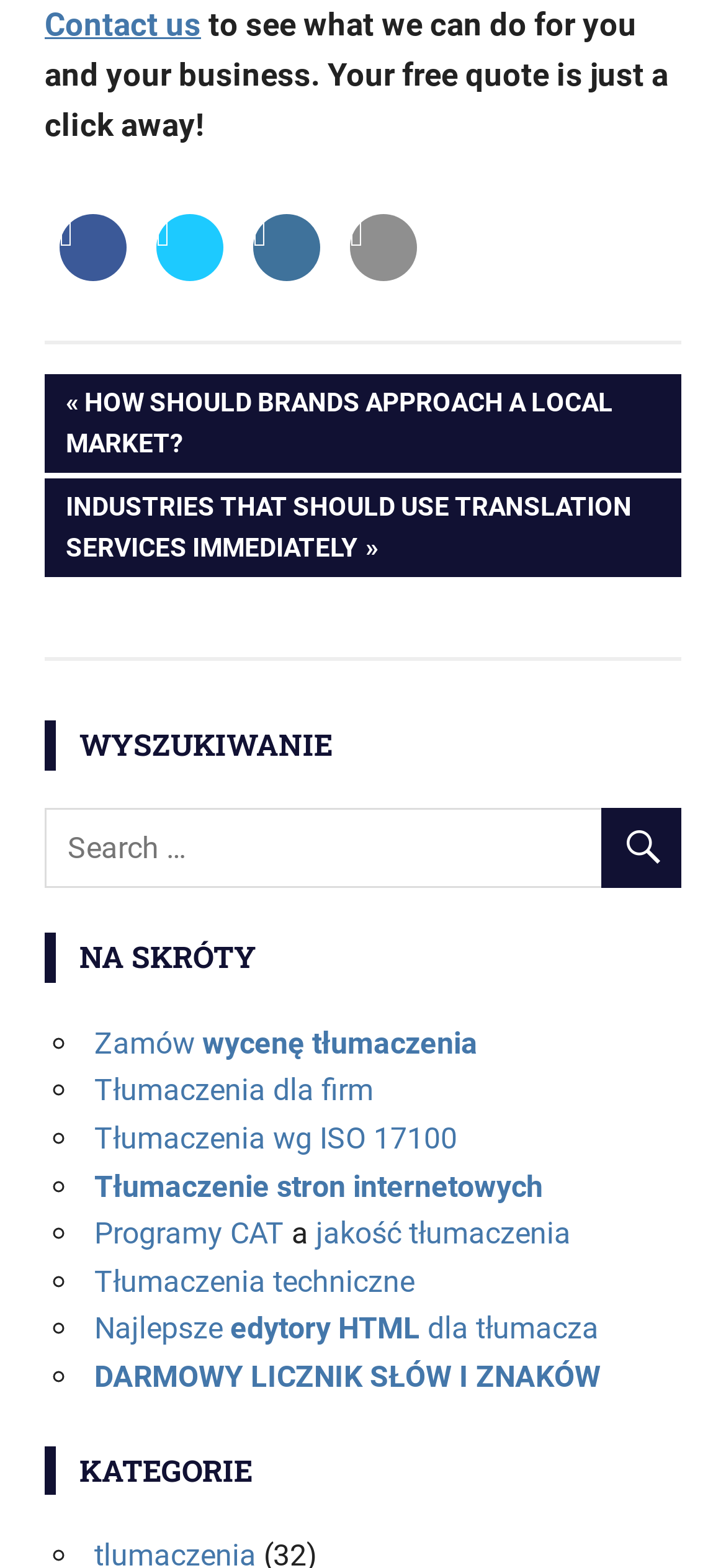What is the function of the search box?
Respond with a short answer, either a single word or a phrase, based on the image.

Search the website